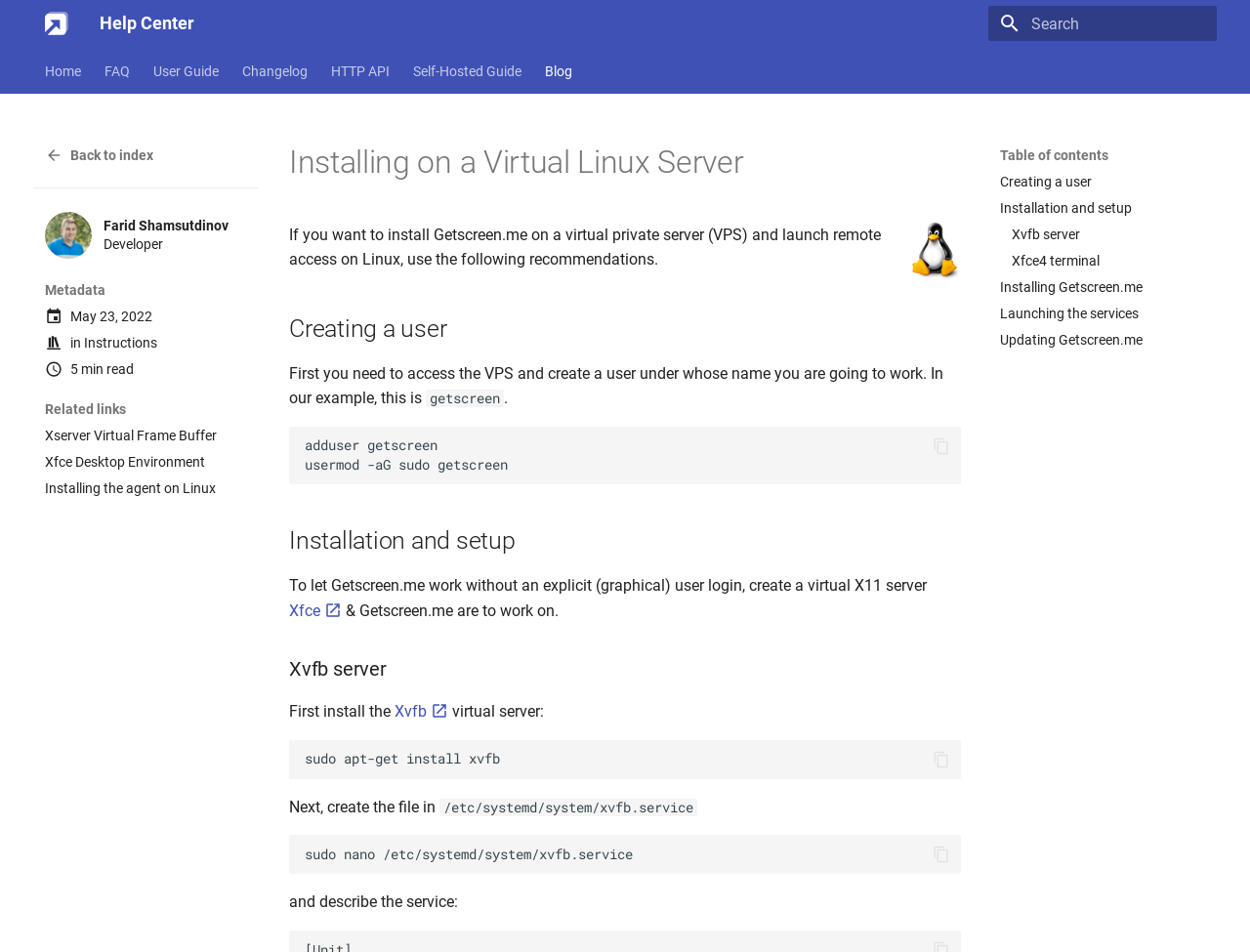Using the details in the image, give a detailed response to the question below:
What is the name of the user created in the example?

In the section 'Creating a user', the text mentions 'In our example, this is getscreen', indicating that the user created in the example is named 'getscreen'.